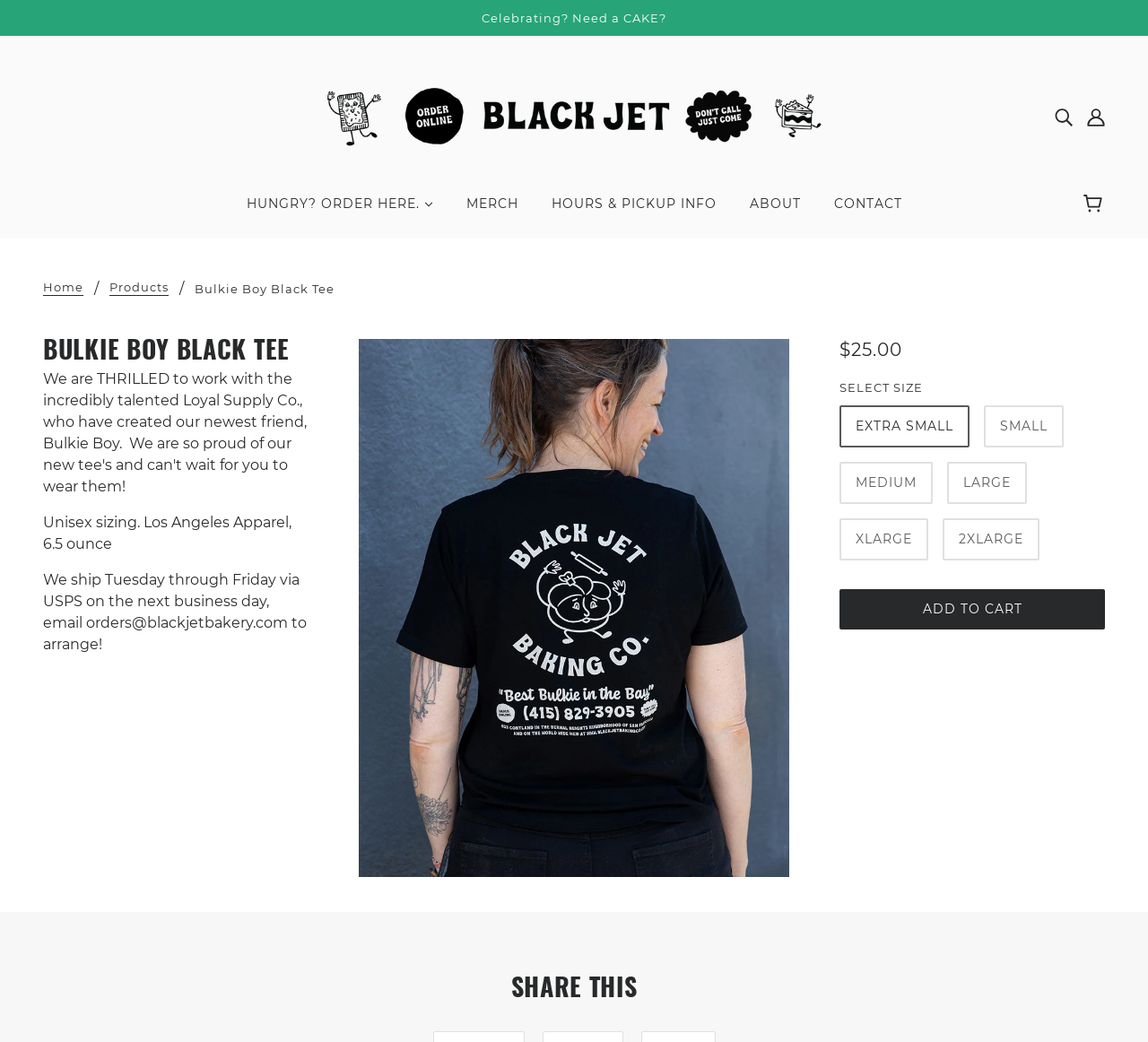Identify the bounding box coordinates for the UI element described by the following text: "Add to Cart". Provide the coordinates as four float numbers between 0 and 1, in the format [left, top, right, bottom].

[0.731, 0.565, 0.962, 0.604]